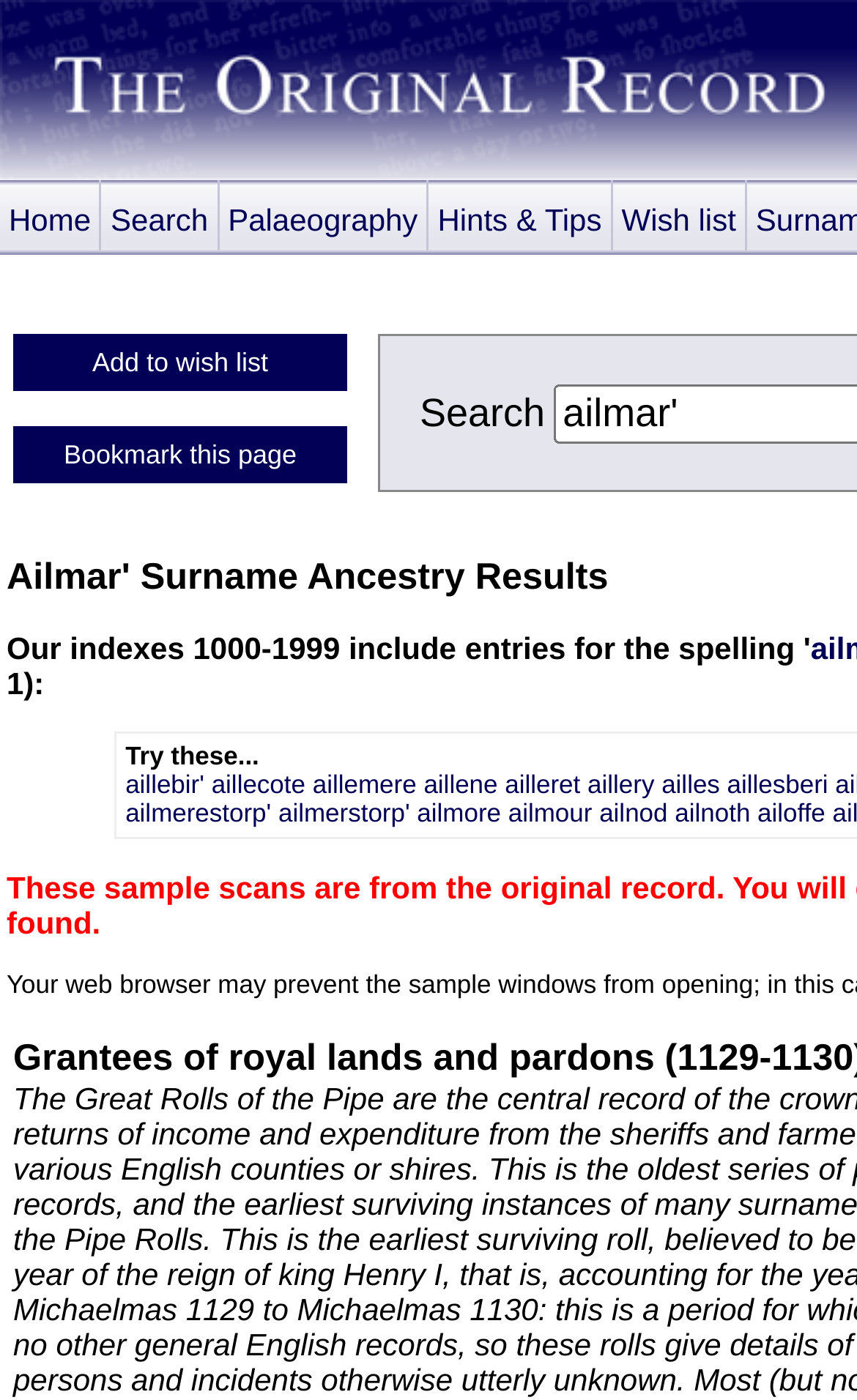How many search results are displayed?
Using the image provided, answer with just one word or phrase.

15